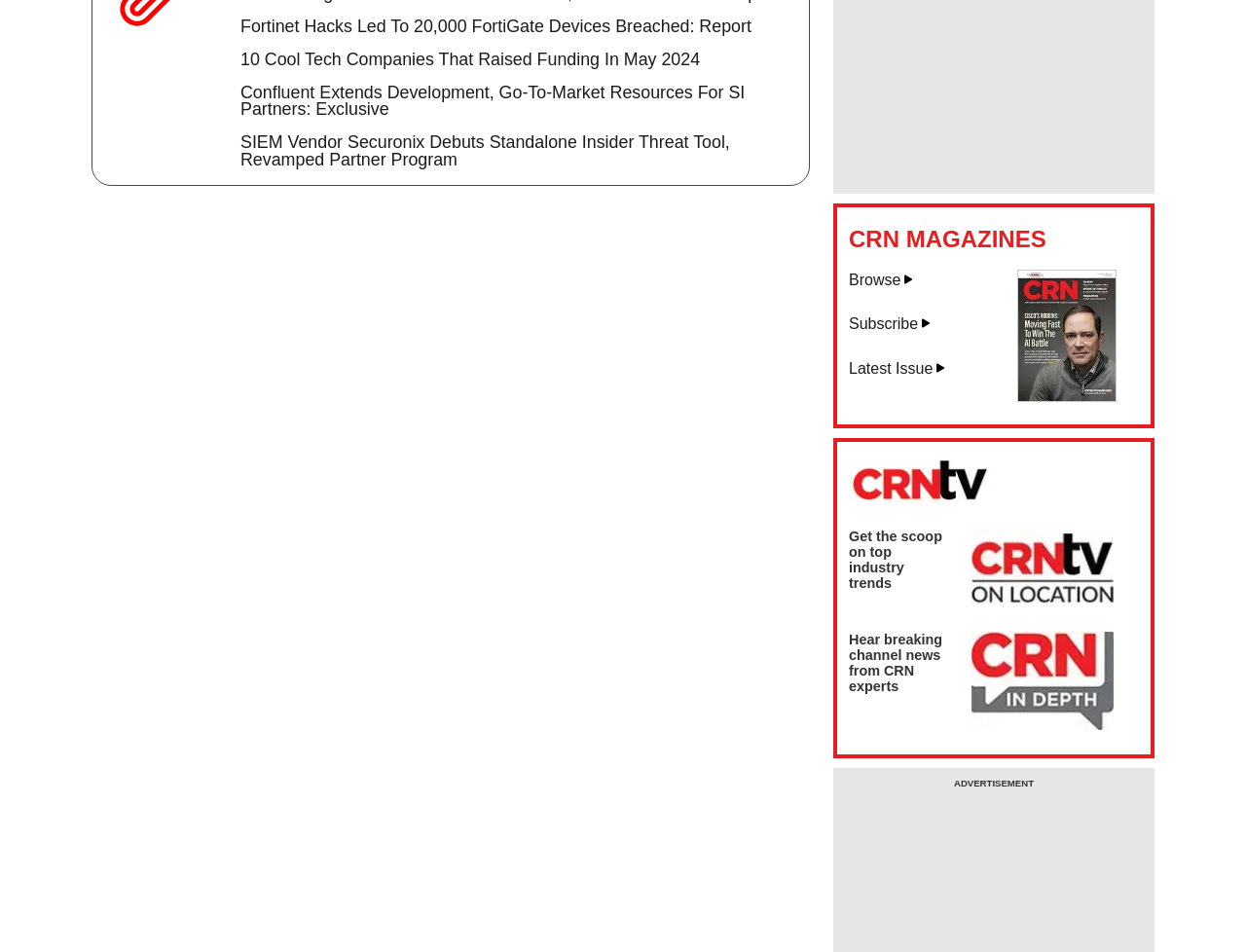What is the topic of the first link?
Using the image as a reference, answer the question with a short word or phrase.

Snowflake Incident